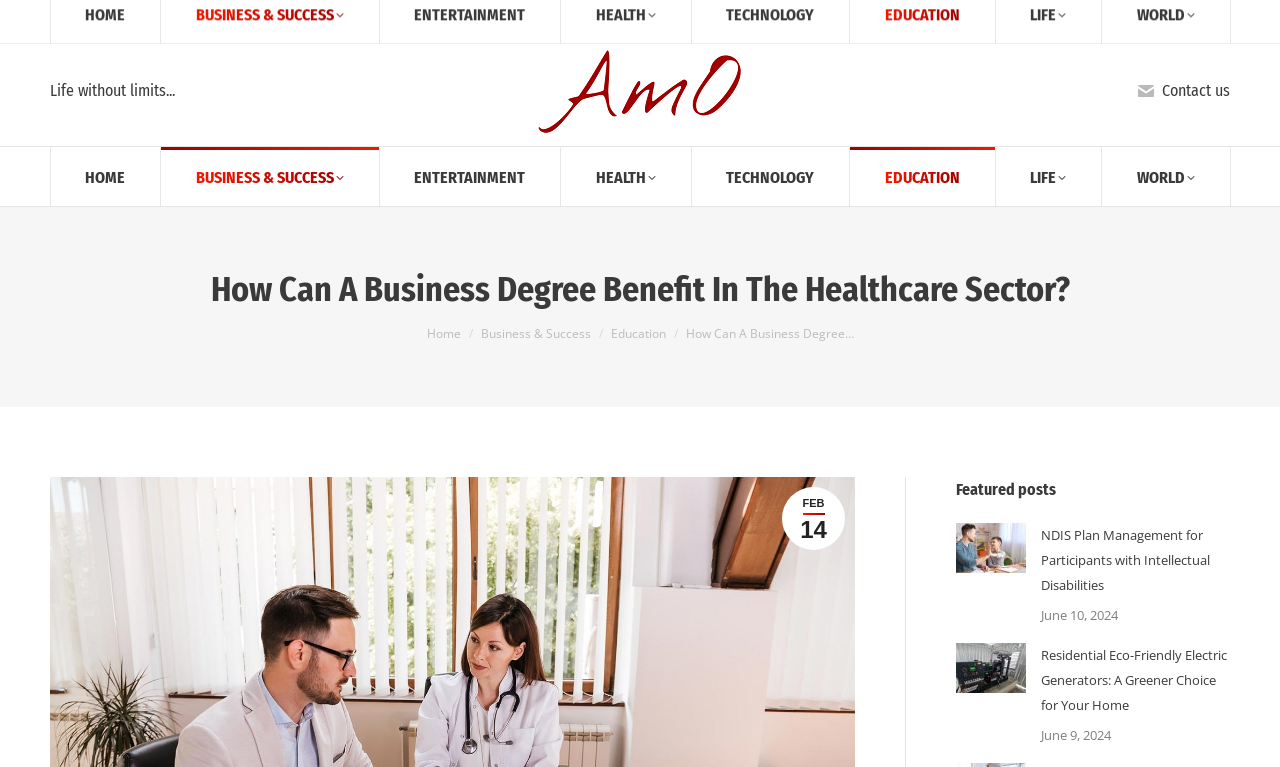Find the bounding box coordinates of the clickable region needed to perform the following instruction: "Read the article about NDIS Plan Management". The coordinates should be provided as four float numbers between 0 and 1, i.e., [left, top, right, bottom].

[0.813, 0.682, 0.961, 0.78]